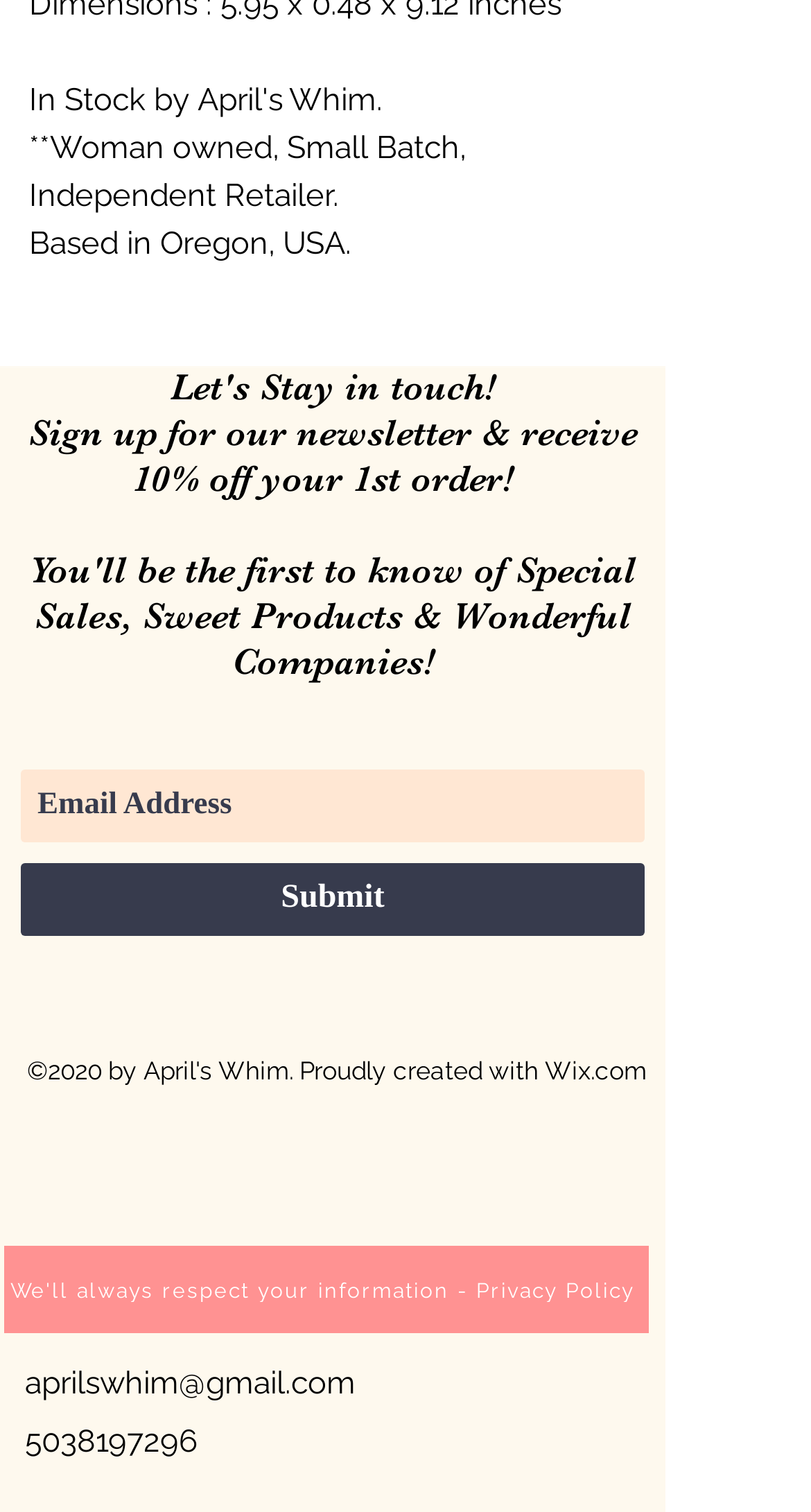Provide the bounding box coordinates of the HTML element described by the text: "aria-label="Facebook"". The coordinates should be in the format [left, top, right, bottom] with values between 0 and 1.

[0.428, 0.753, 0.497, 0.79]